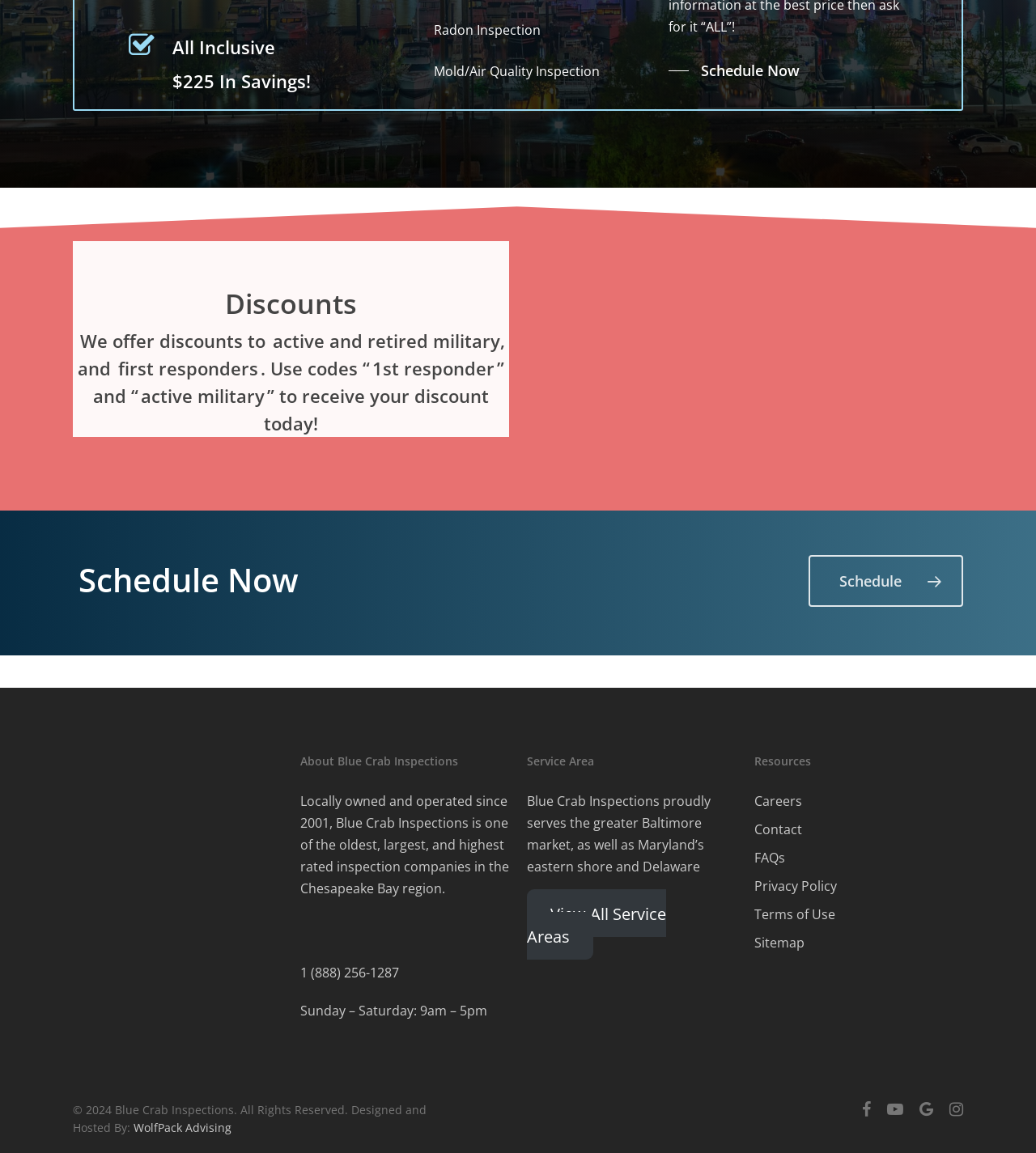Find the bounding box coordinates of the element to click in order to complete the given instruction: "View service areas."

[0.509, 0.771, 0.643, 0.832]